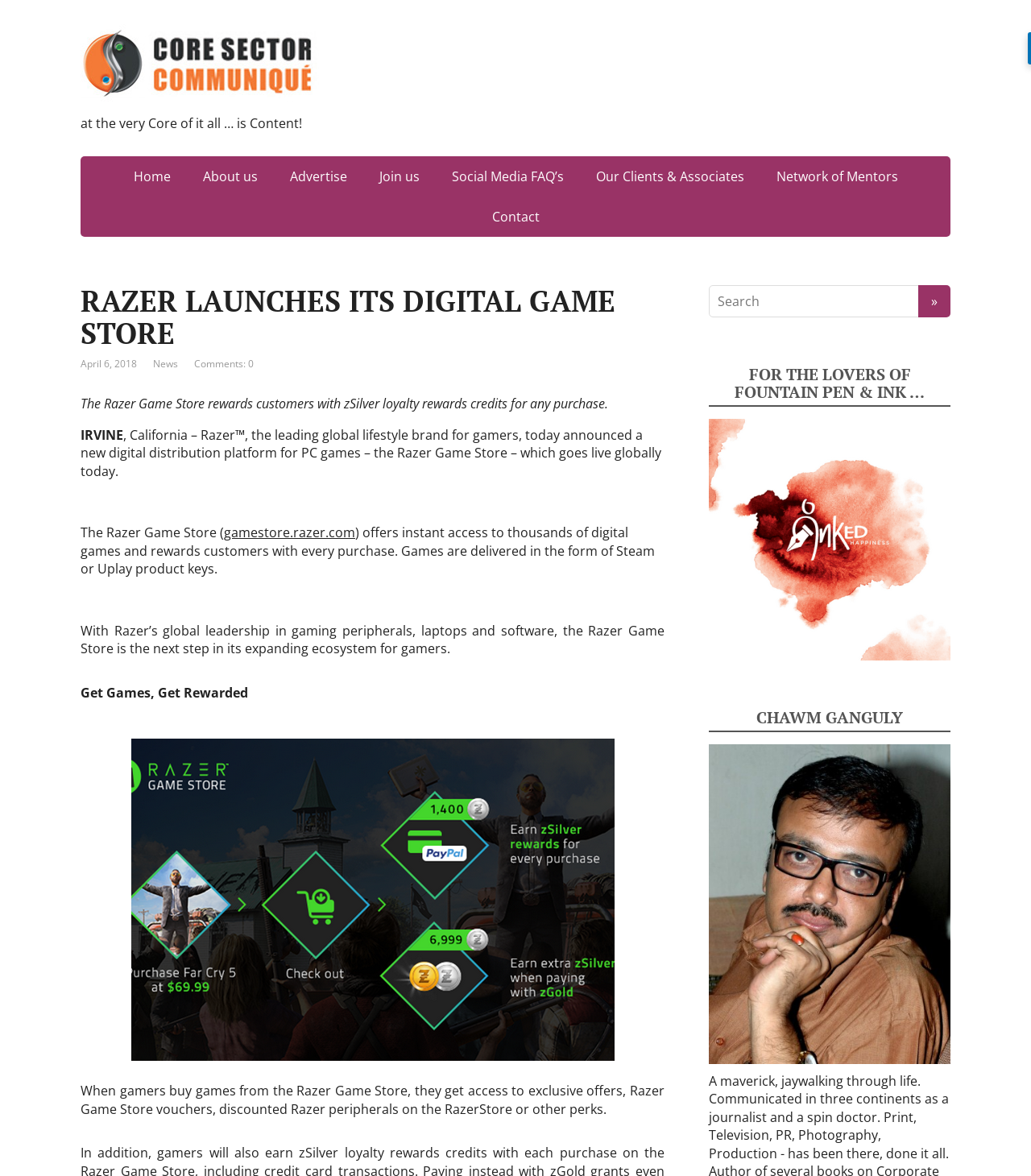What is the name of the digital game store launched by Razer?
Refer to the screenshot and answer in one word or phrase.

Razer Game Store